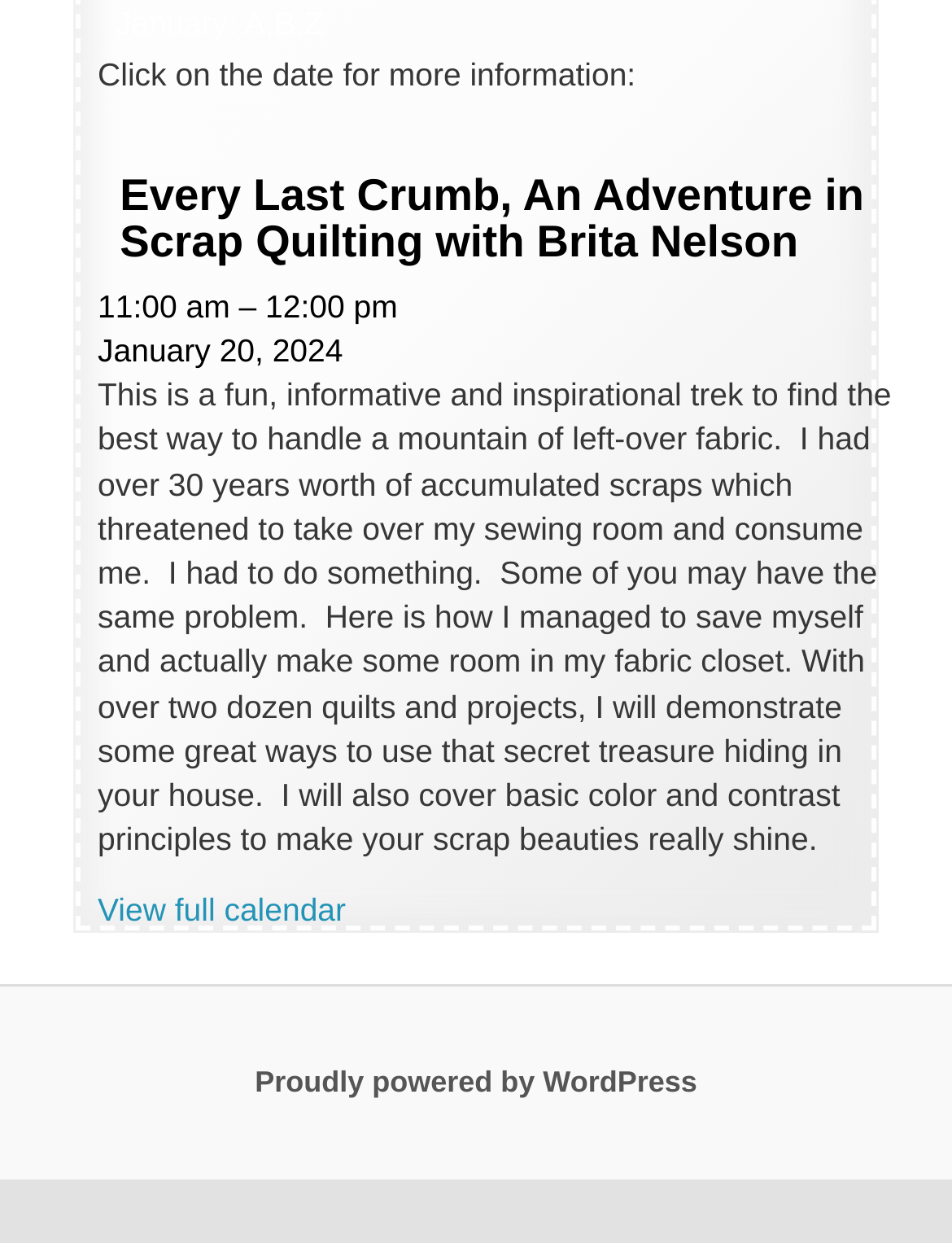What is the platform used to power the website?
Carefully analyze the image and provide a thorough answer to the question.

The platform used to power the website can be found in the link element at the bottom of the page, which says 'Proudly powered by WordPress'.